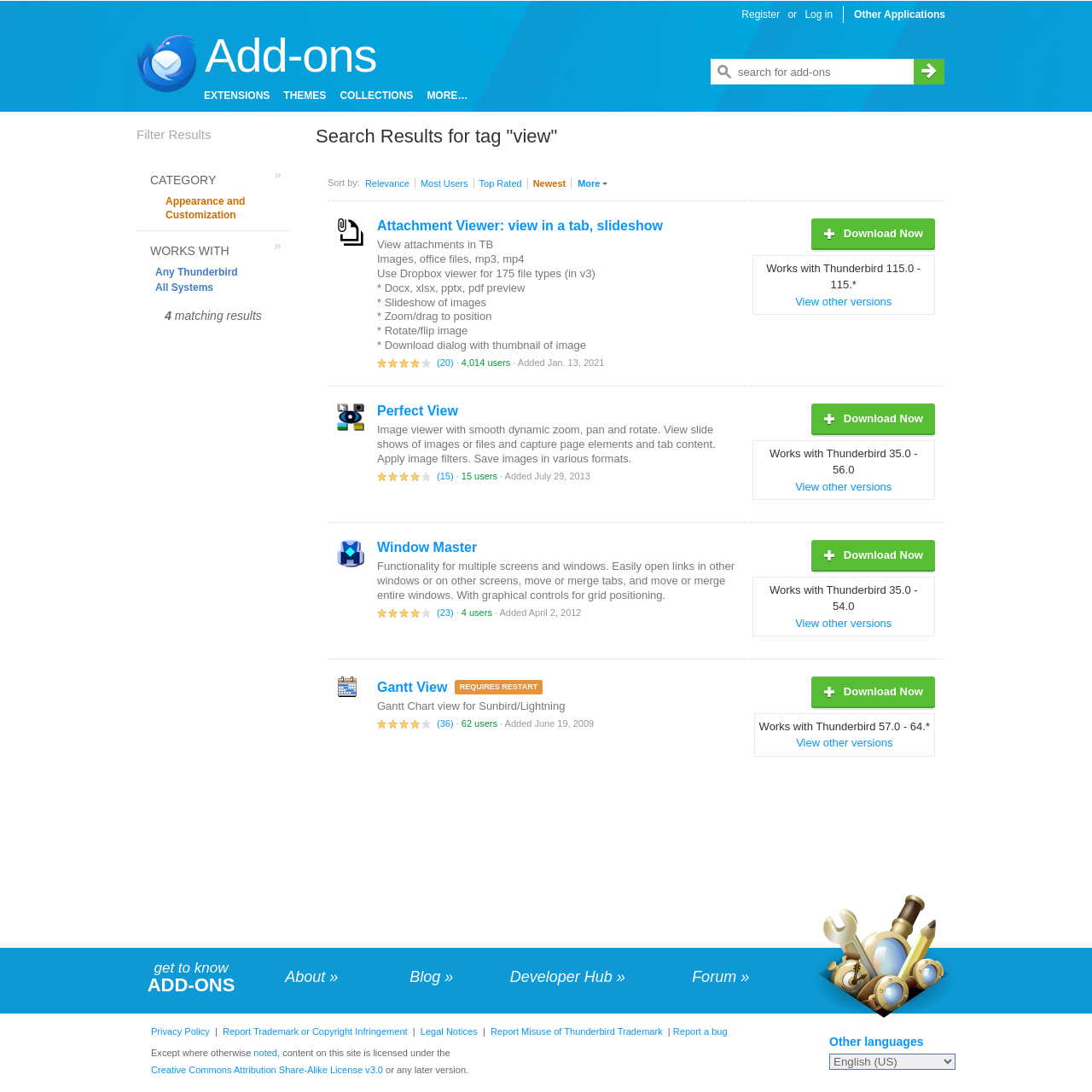Show the bounding box coordinates for the element that needs to be clicked to execute the following instruction: "Filter by Appearance and Customization". Provide the coordinates in the form of four float numbers between 0 and 1, i.e., [left, top, right, bottom].

[0.152, 0.178, 0.258, 0.203]